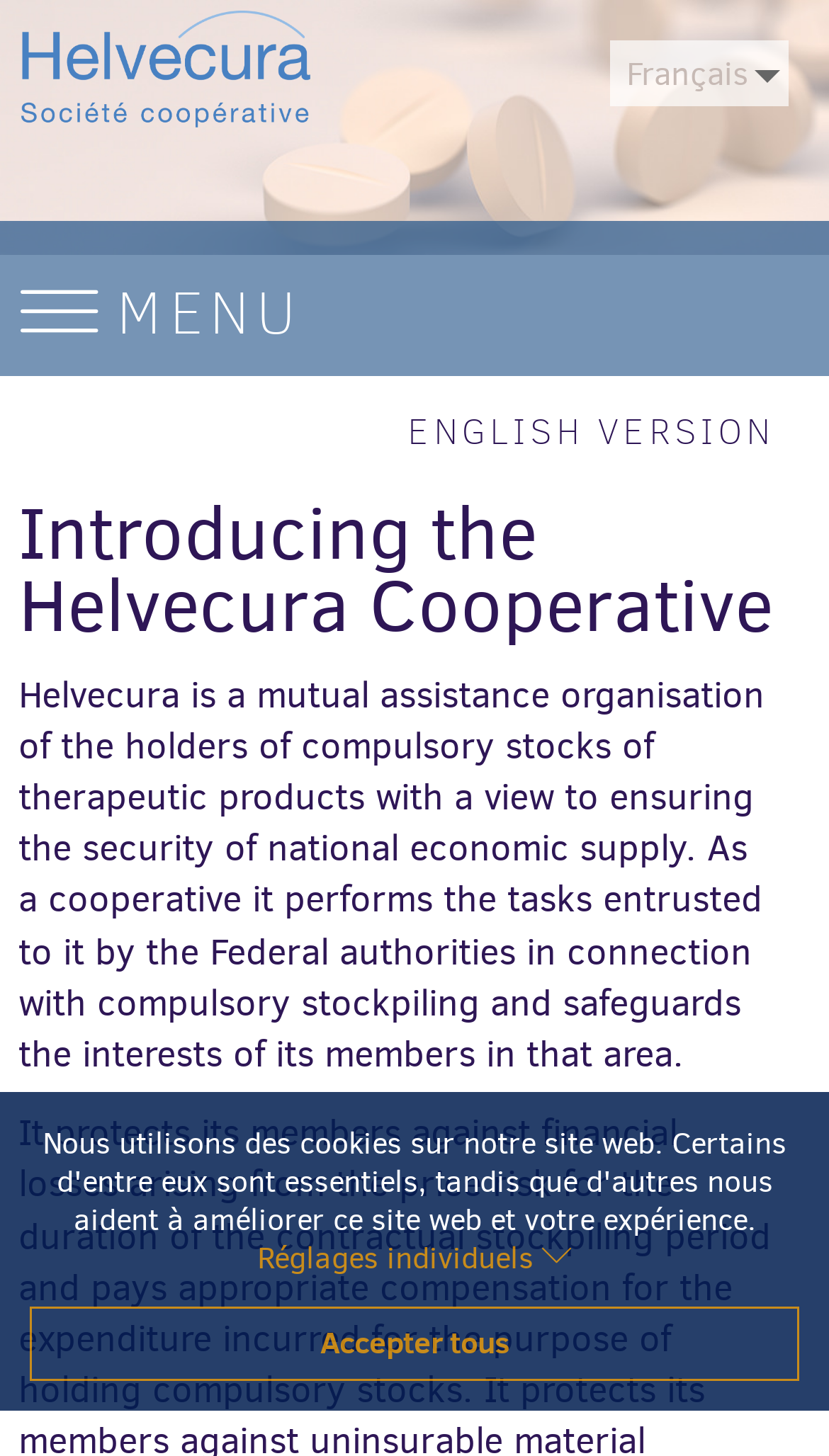Extract the bounding box coordinates of the UI element described: "alt="Helvecura"". Provide the coordinates in the format [left, top, right, bottom] with values ranging from 0 to 1.

[0.0, 0.084, 0.375, 0.124]